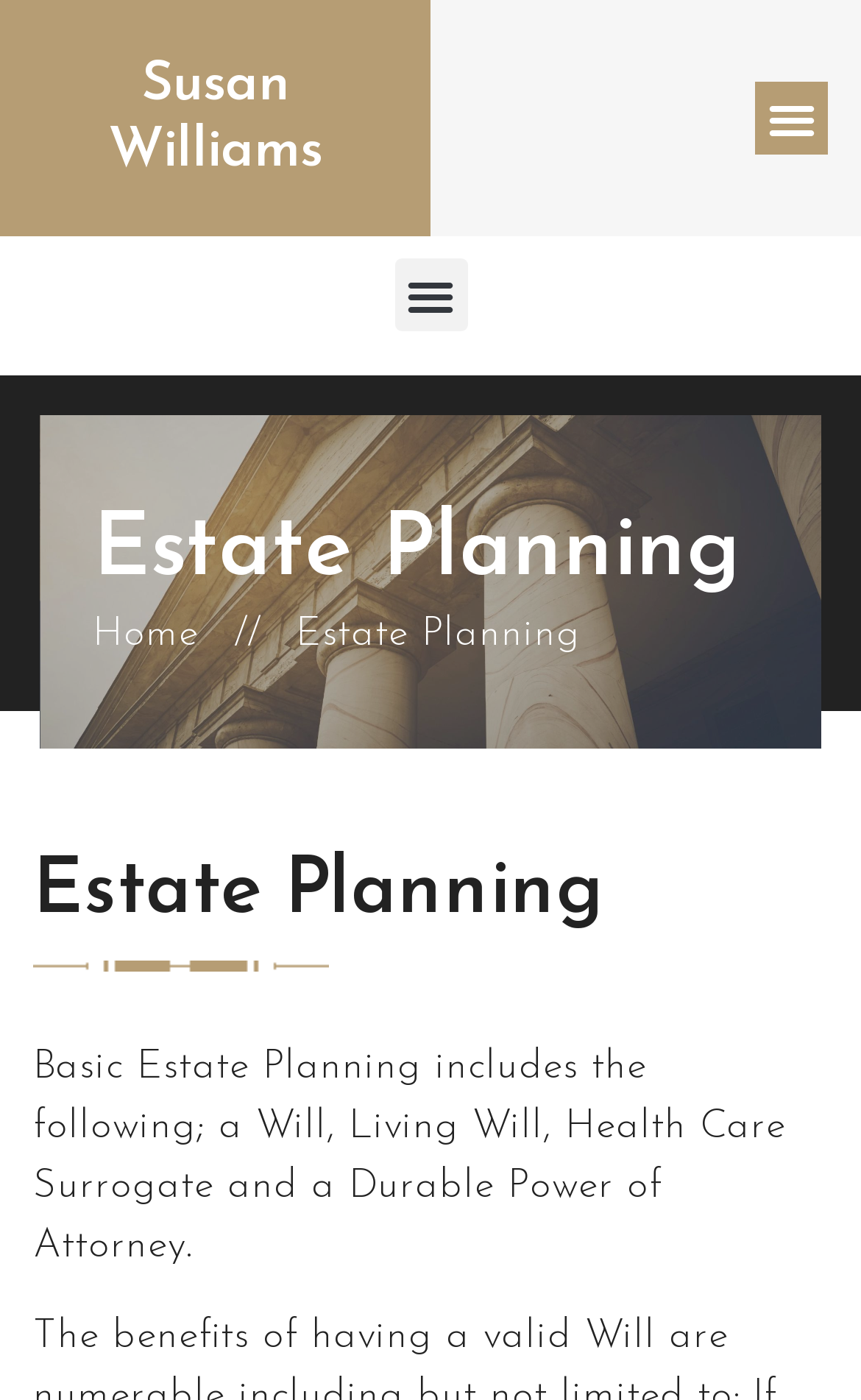Explain in detail what you observe on this webpage.

The webpage is about Estate Planning, specifically related to Susan Williams. At the top left, there is a heading with the name "Susan Williams", which is also a link. Below this heading, there are two buttons labeled "Menu Toggle", one on the top right and another on the middle left. 

On the top middle, there is a heading "Estate Planning" and next to it, a link labeled "Home". Following this, there is a static text "//" on the top middle right. 

Further down, there is another heading "Estate Planning" on the top left, which is larger in size compared to the previous one. Below this, there is a paragraph of text that explains what Basic Estate Planning includes, which are a Will, Living Will, Health Care Surrogate, and a Durable Power of Attorney. This text takes up most of the bottom half of the page.